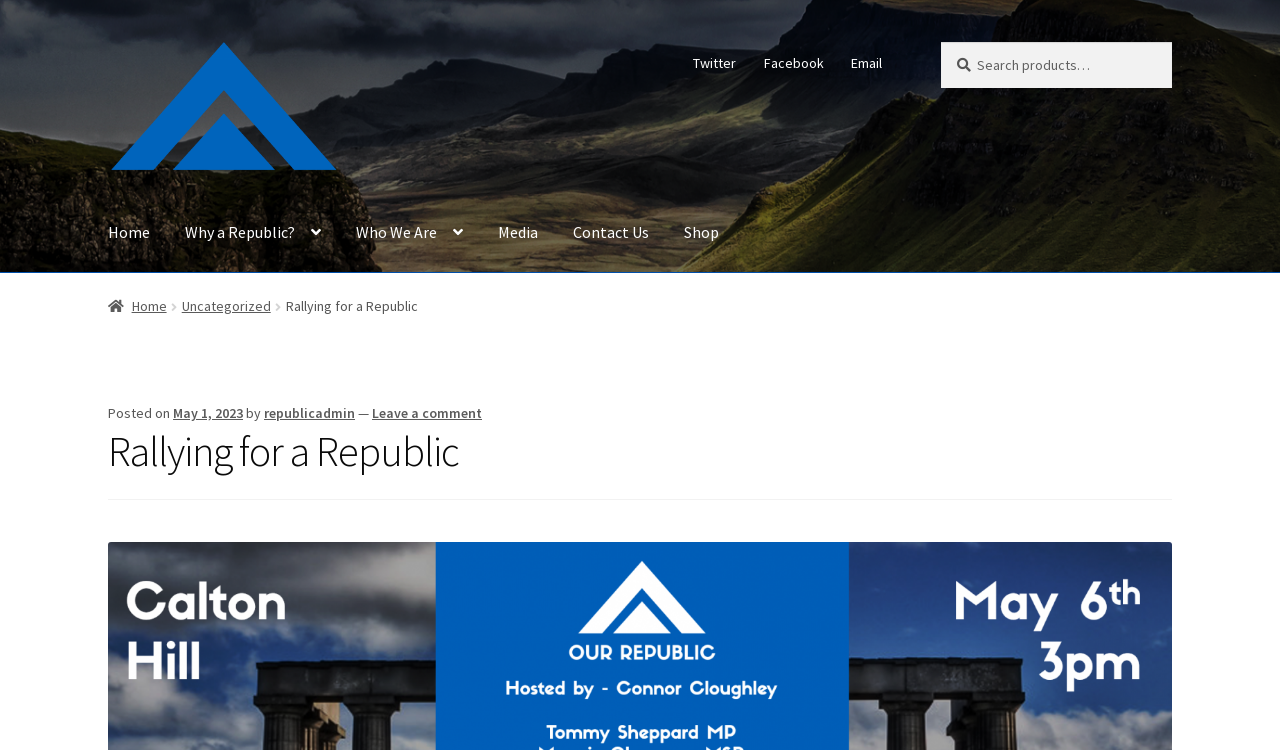Please find the main title text of this webpage.

Rallying for a Republic